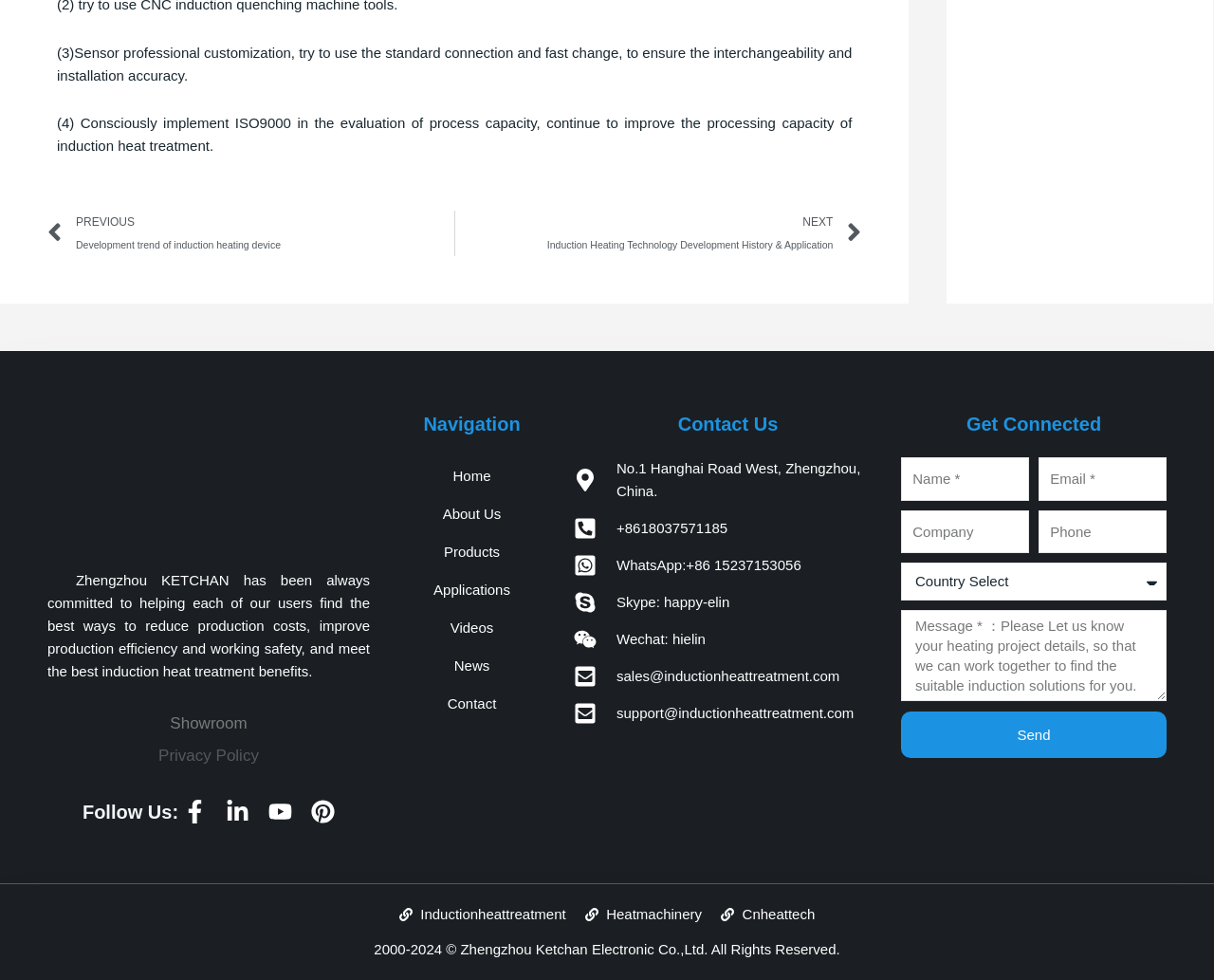What is the company's name?
Use the image to give a comprehensive and detailed response to the question.

The company's name can be found in the logo section at the top of the webpage, which is an image with the text 'Logo' and also mentioned in the footer section as '2000-2024 © Zhengzhou Ketchan Electronic Co.,Ltd. All Rights Reserved.'